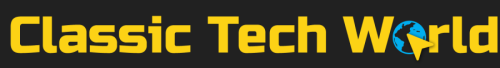What is the focus of the 'Classic Tech World' platform?
Using the image, provide a detailed and thorough answer to the question.

The caption states that the logo encapsulates the site's focus on technology, making it instantly recognizable and memorable, which suggests that the primary focus of the 'Classic Tech World' platform is technology.